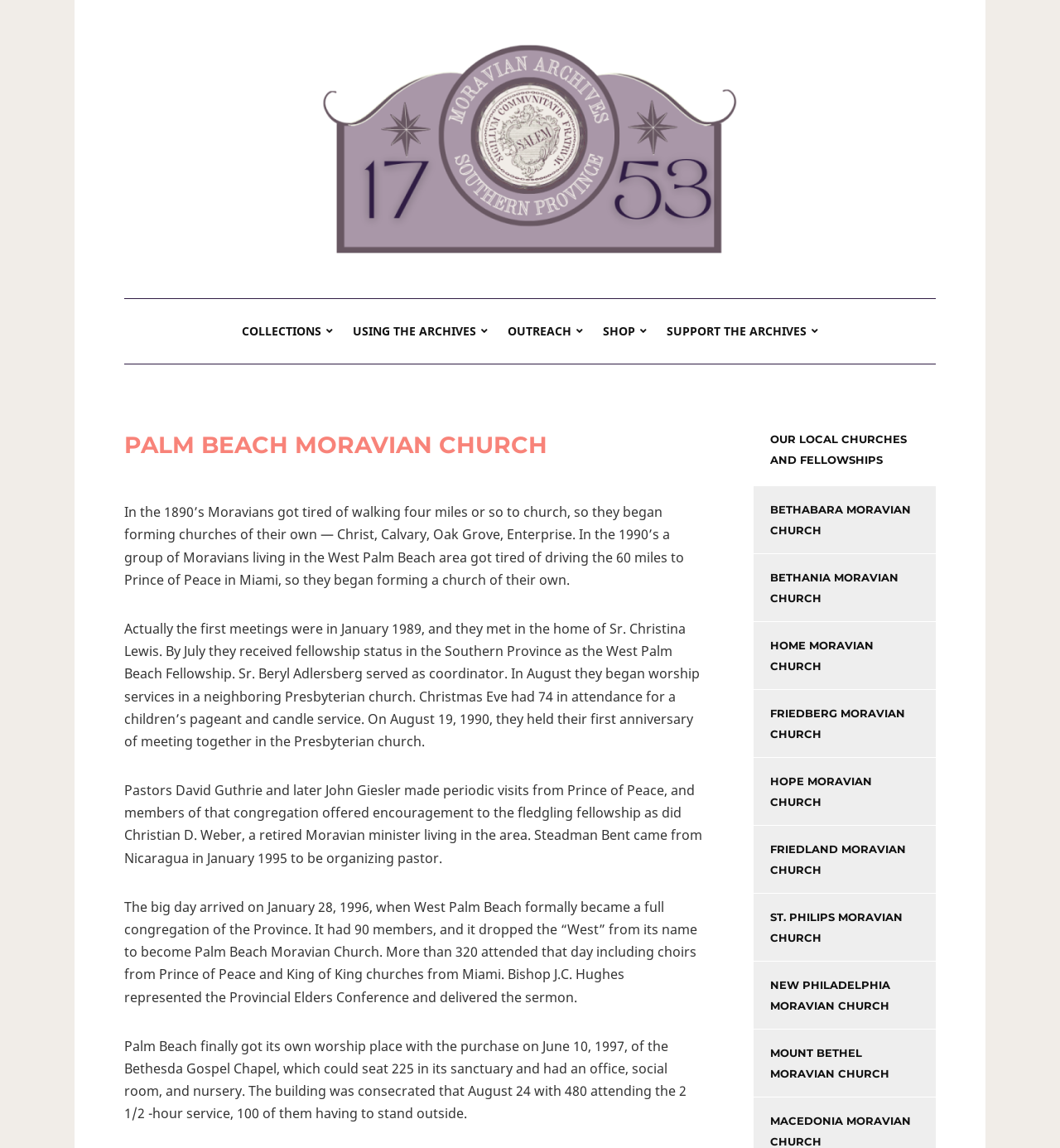Identify the bounding box coordinates of the specific part of the webpage to click to complete this instruction: "Visit OUR LOCAL CHURCHES AND FELLOWSHIPS".

[0.711, 0.374, 0.883, 0.409]